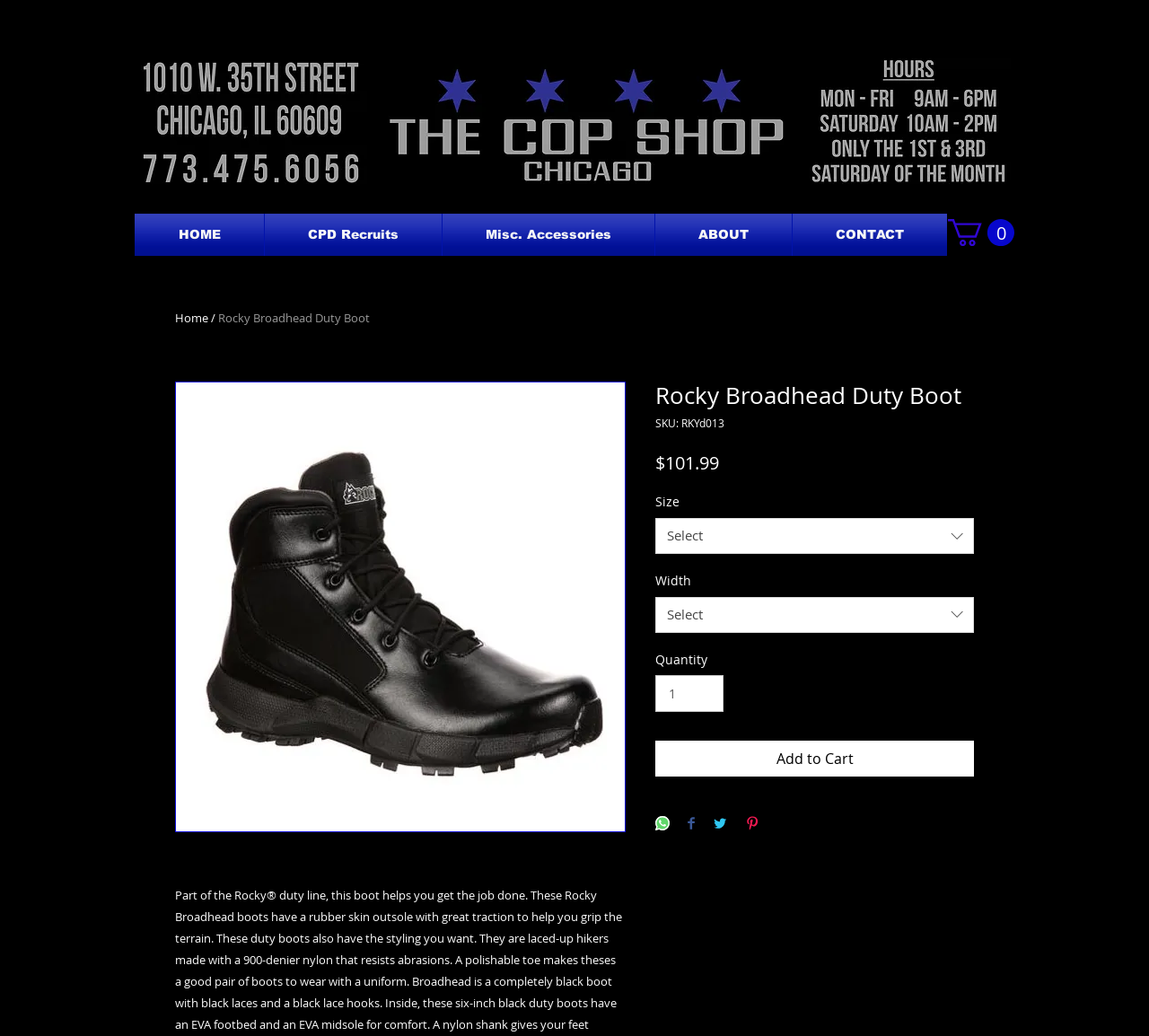Please specify the coordinates of the bounding box for the element that should be clicked to carry out this instruction: "Select a size". The coordinates must be four float numbers between 0 and 1, formatted as [left, top, right, bottom].

[0.57, 0.5, 0.848, 0.535]